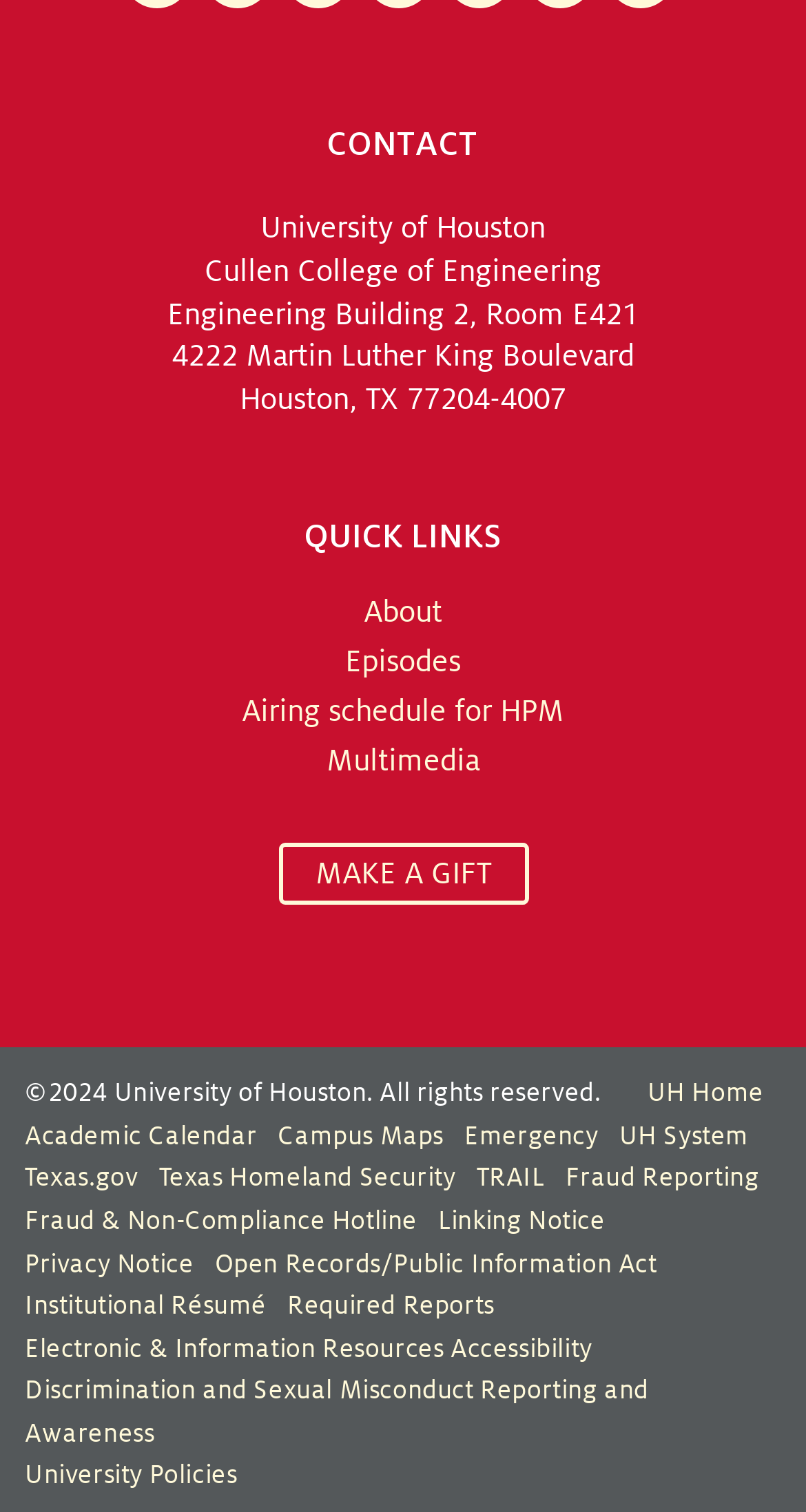Pinpoint the bounding box coordinates of the clickable area necessary to execute the following instruction: "View the 'Episodes'". The coordinates should be given as four float numbers between 0 and 1, namely [left, top, right, bottom].

[0.056, 0.421, 0.944, 0.454]